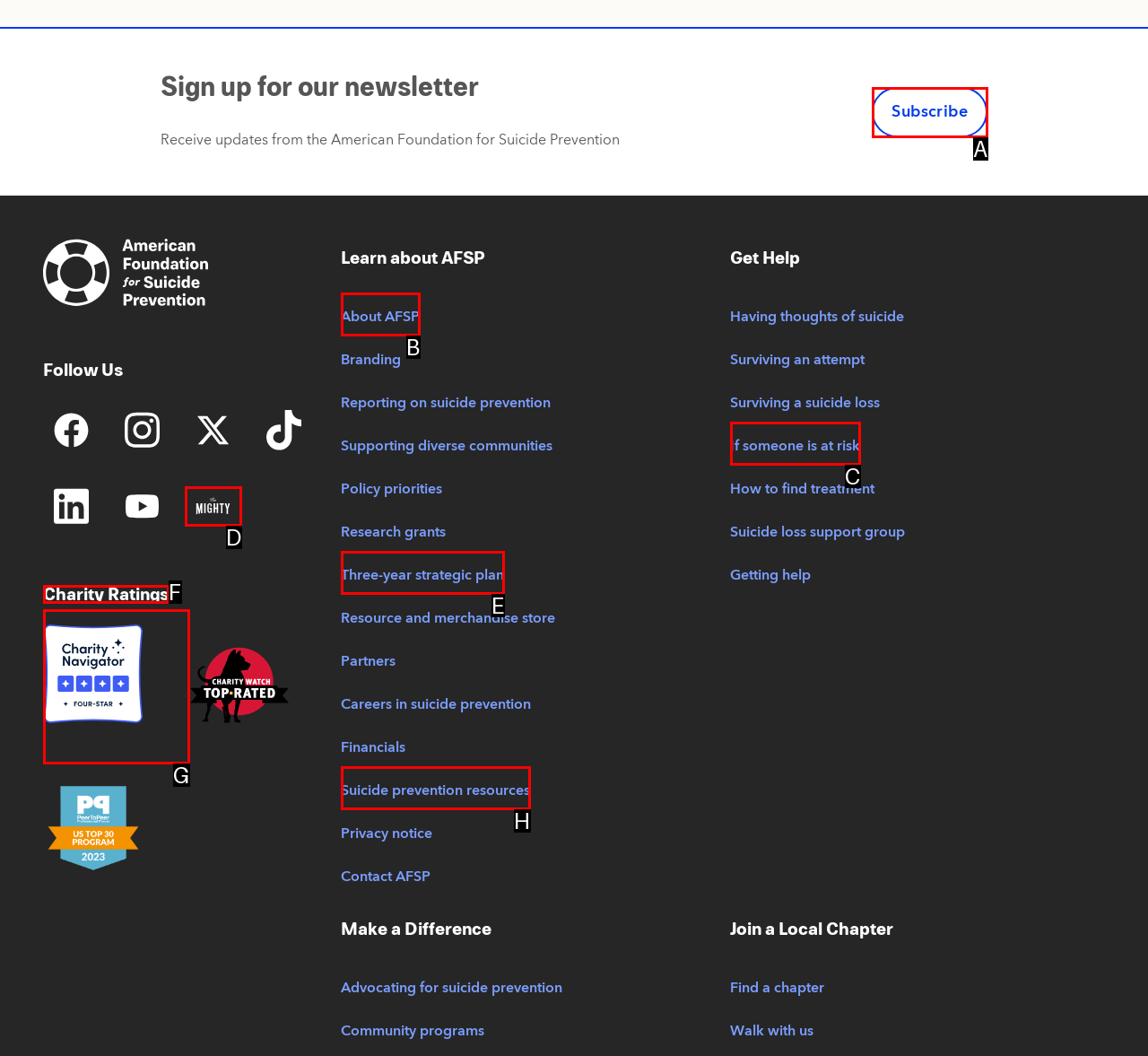For the task "View charity ratings", which option's letter should you click? Answer with the letter only.

F